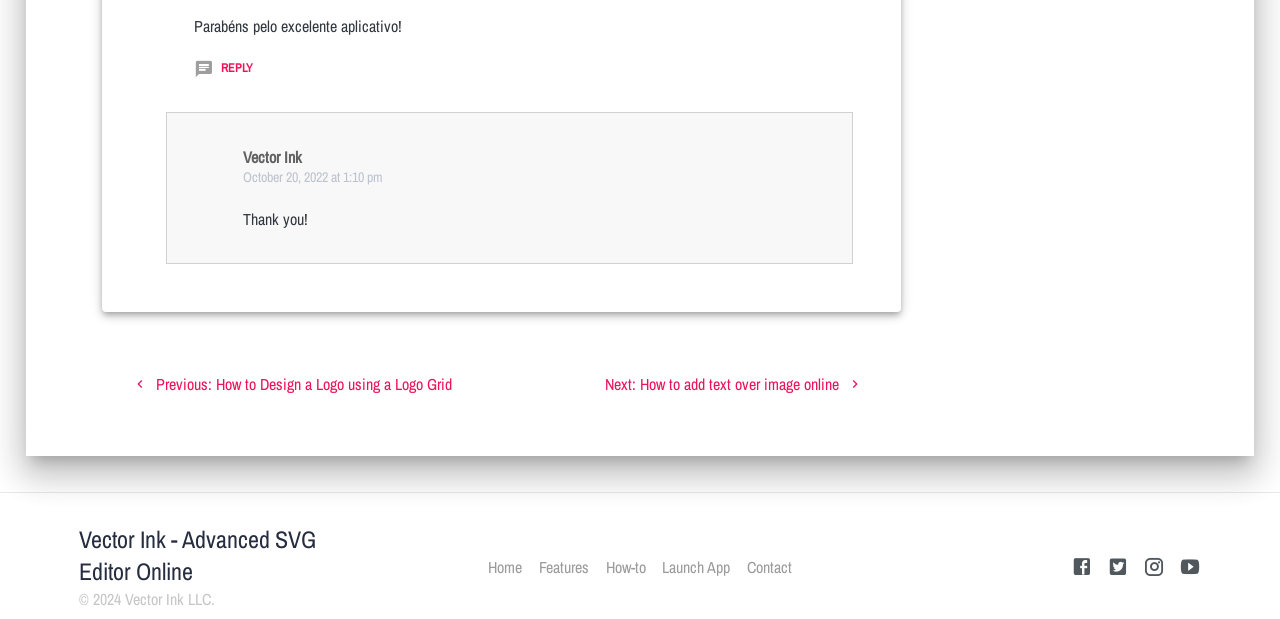What is the previous post about?
Provide a comprehensive and detailed answer to the question.

The answer can be found in the link element ' Previous post: How to Design a Logo using a Logo Grid' which is located in the post navigation section.